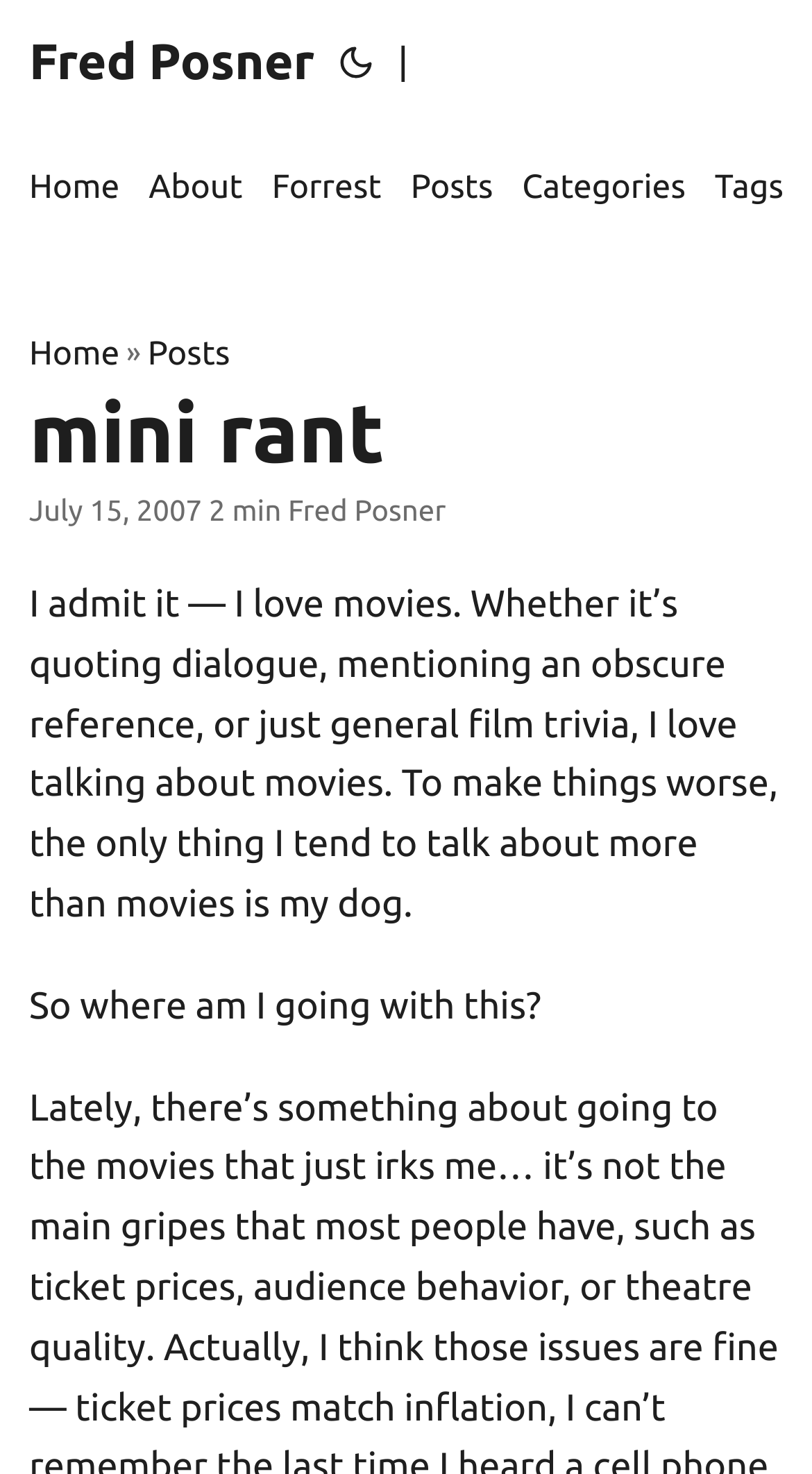Please locate the bounding box coordinates of the element's region that needs to be clicked to follow the instruction: "view about page". The bounding box coordinates should be provided as four float numbers between 0 and 1, i.e., [left, top, right, bottom].

[0.183, 0.085, 0.299, 0.17]